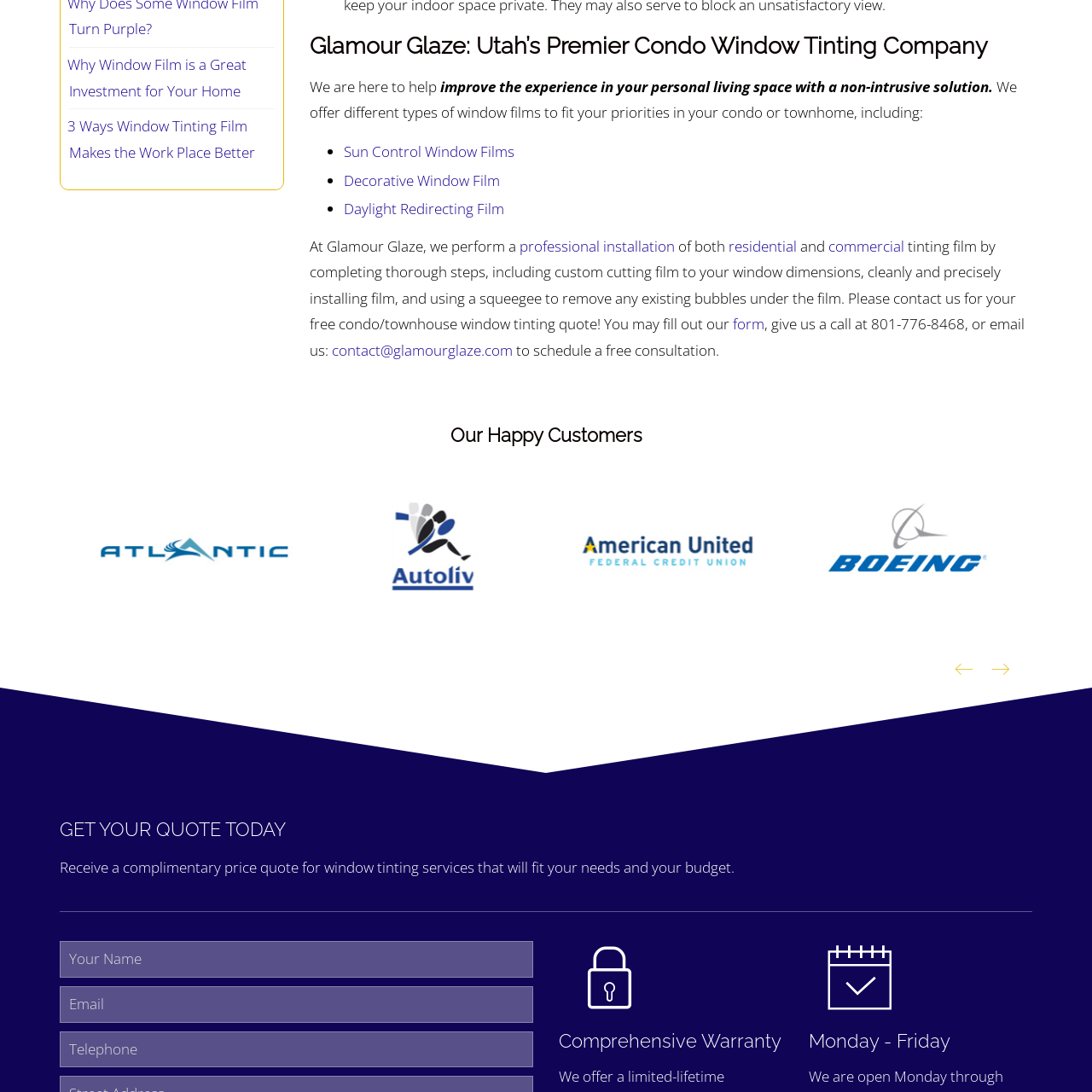What is the primary service offered by Glamour Glaze? Focus on the image highlighted by the red bounding box and respond with a single word or a brief phrase.

Window tinting